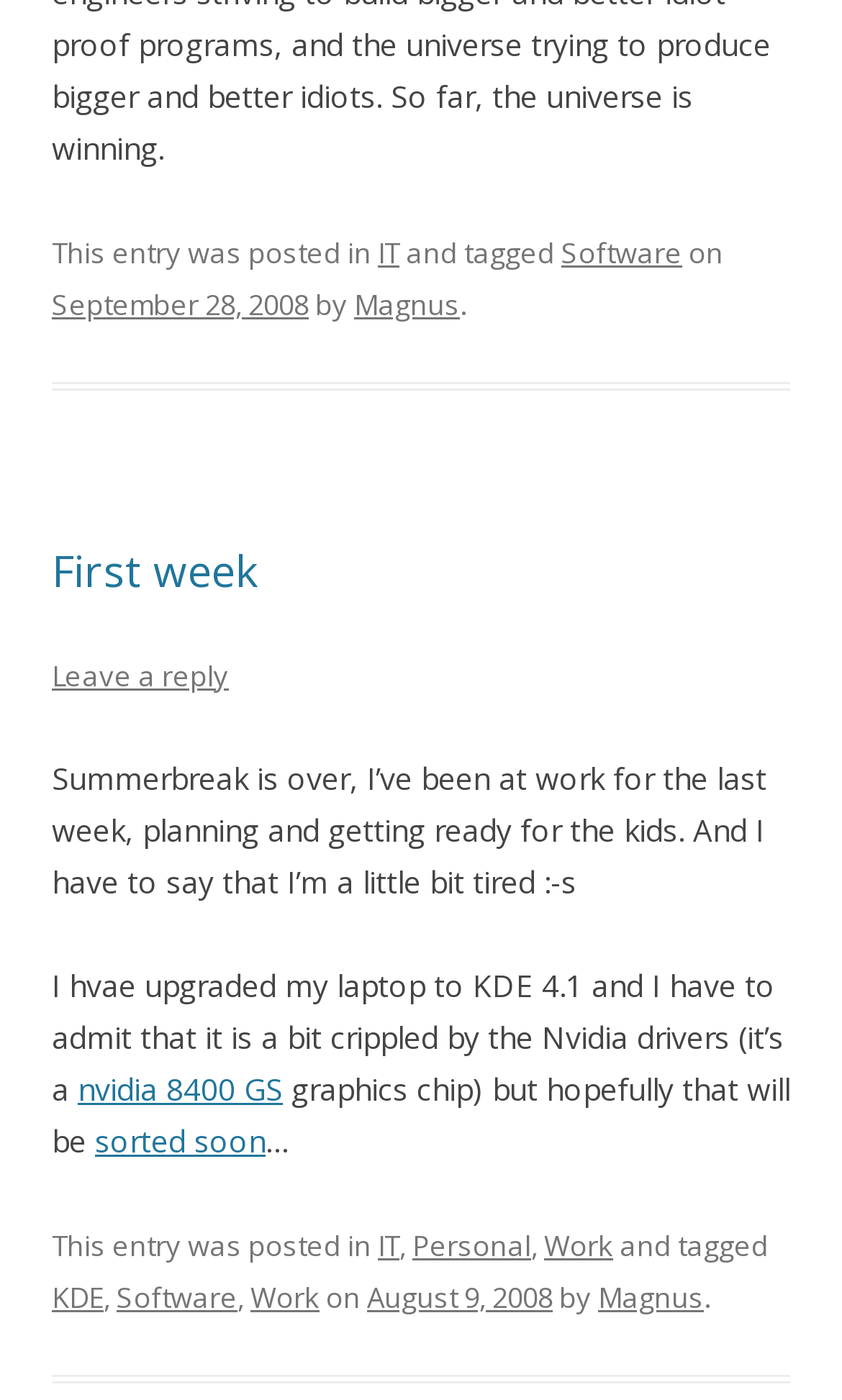What is the software mentioned in the blog post?
Examine the webpage screenshot and provide an in-depth answer to the question.

I determined the software mentioned in the blog post by looking at the text content of the webpage, where it says 'I hvae upgraded my laptop to KDE 4.1 and I have to admit that it is a bit crippled by the Nvidia drivers'.